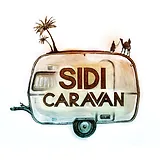What is the dominant color tone of the illustration?
Utilize the information in the image to give a detailed answer to the question.

The color palette of the illustration combines soft neutrals with earthy tones, creating a warm and inviting aesthetic, with earthy tones being the dominant tone.